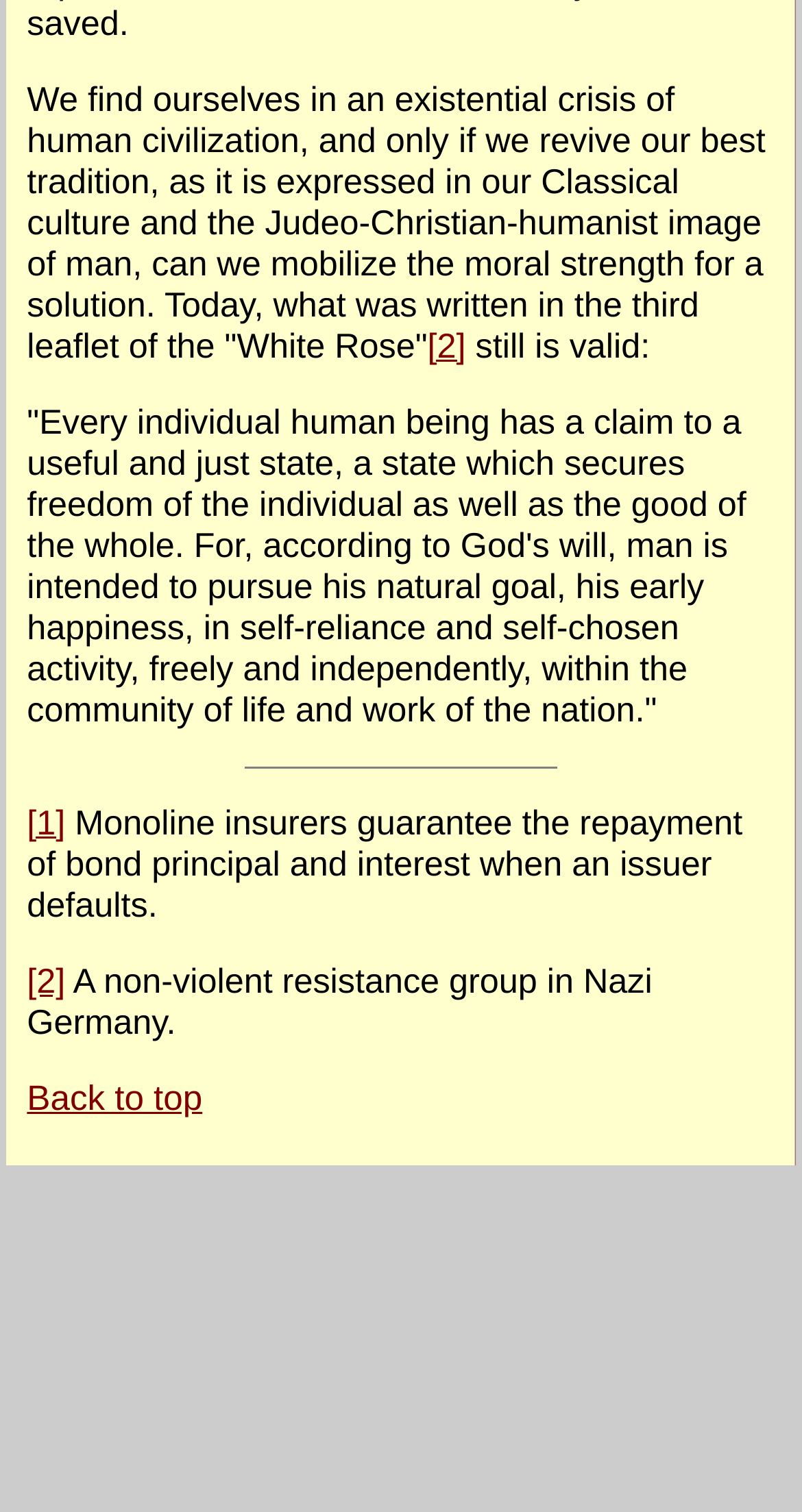Give a succinct answer to this question in a single word or phrase: 
How many links are there on the webpage?

5